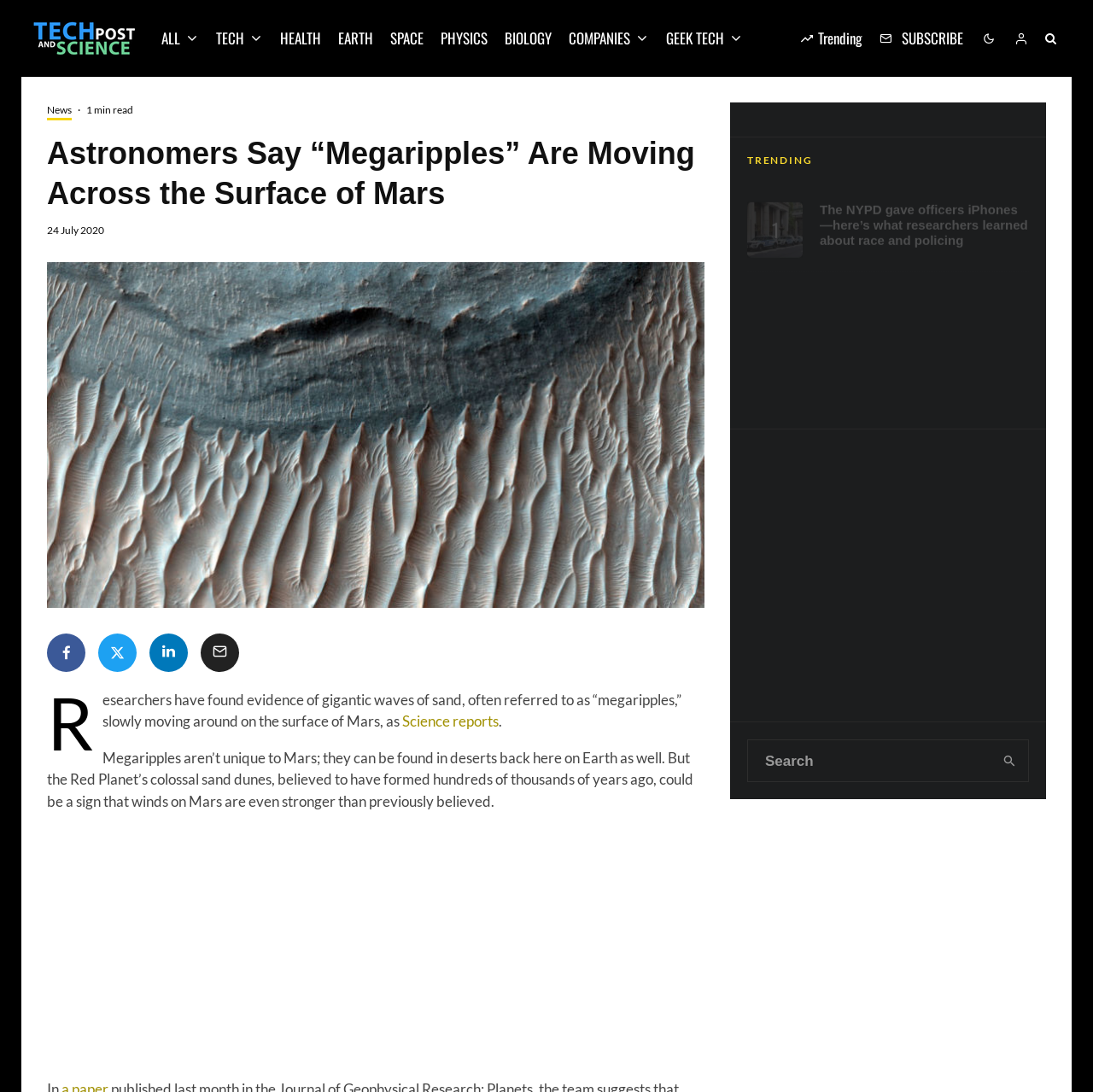Please identify the bounding box coordinates of where to click in order to follow the instruction: "Search for something".

[0.684, 0.678, 0.907, 0.716]